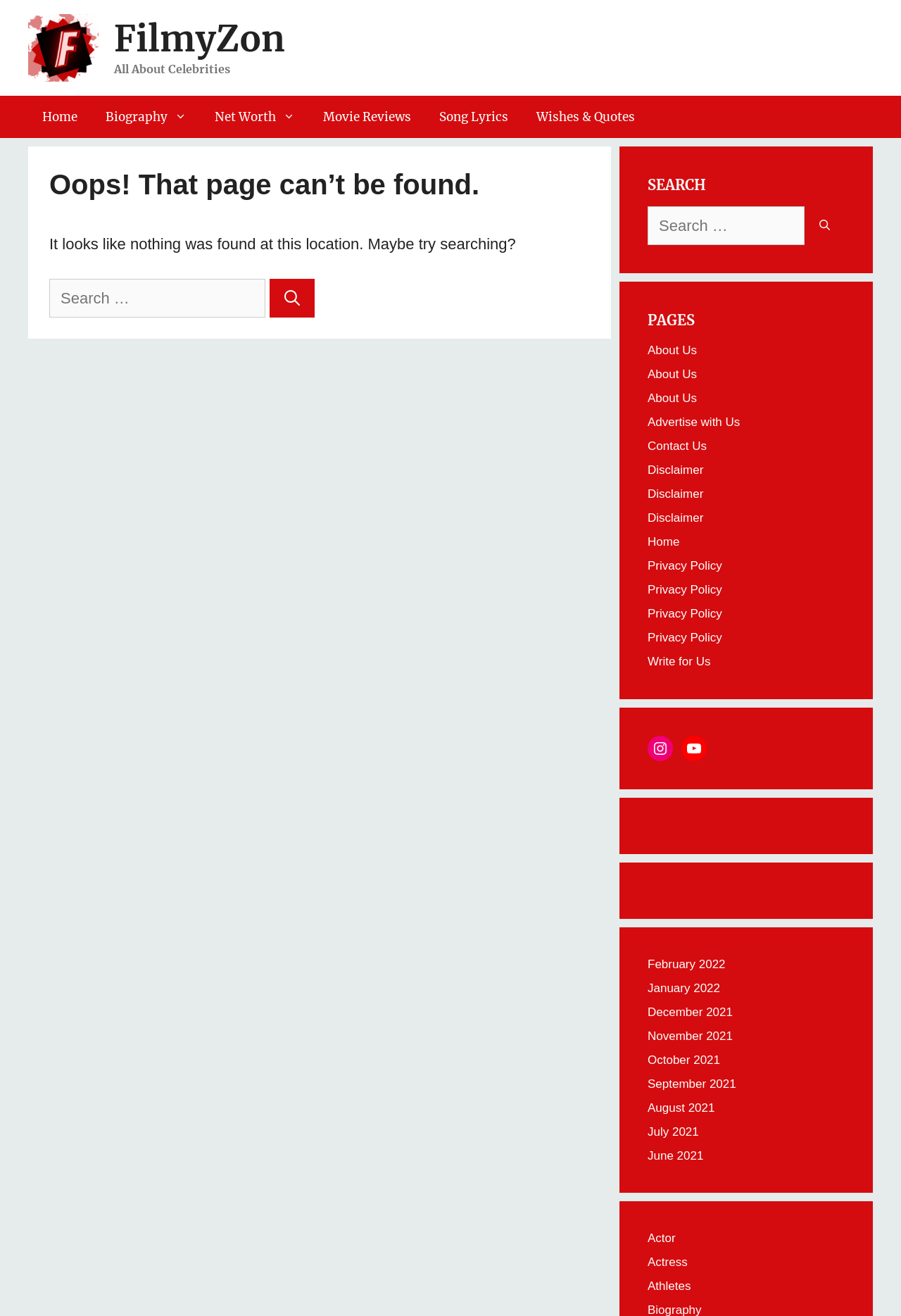Offer an in-depth caption of the entire webpage.

The webpage is titled "Page not found – FilmyZon" and appears to be an error page. At the top, there is a banner with the site's logo, "FilmyZon", and a link to the homepage. Below the banner, there is a navigation menu with links to various sections of the site, including "Home", "Biography", "Net Worth", "Movie Reviews", "Song Lyrics", and "Wishes & Quotes".

The main content area of the page displays an error message, "Oops! That page can’t be found.", in a large heading. Below this, there is a paragraph of text explaining that nothing was found at the current location and suggesting that the user try searching. A search box and a "Search" button are provided to facilitate this.

To the right of the main content area, there are three columns of complementary content. The first column is headed "SEARCH" and contains a search box and a "Search" button. The second column is headed "PAGES" and lists various pages on the site, including "About Us", "Advertise with Us", "Contact Us", and "Disclaimer". The third column appears to be a list of archived pages, with links to pages from various months in 2021 and 2022, as well as categories like "Actor", "Actress", and "Athletes".

At the bottom of the page, there are links to the site's social media profiles, including Instagram and YouTube.